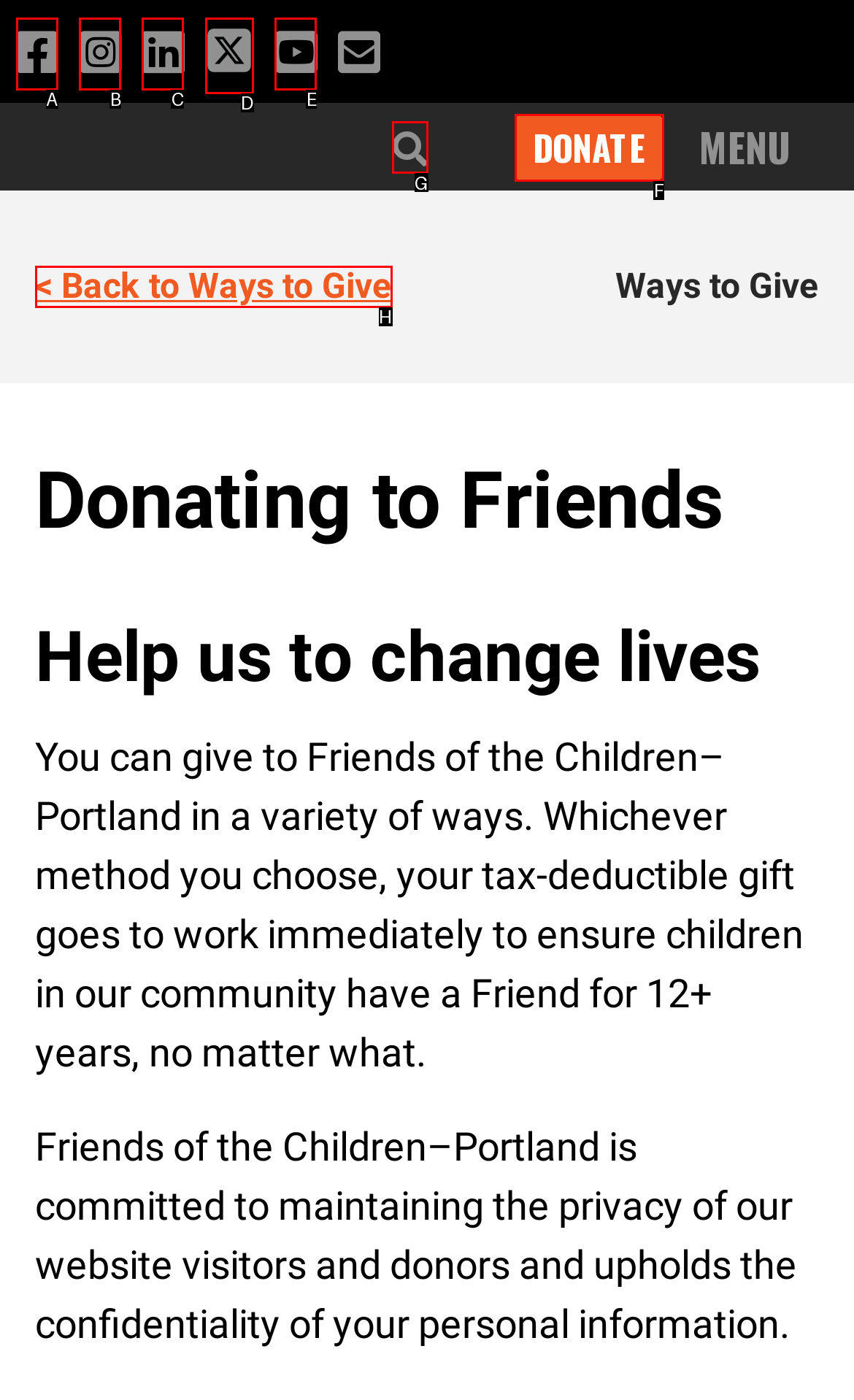Determine the letter of the element to click to accomplish this task: Search. Respond with the letter.

G